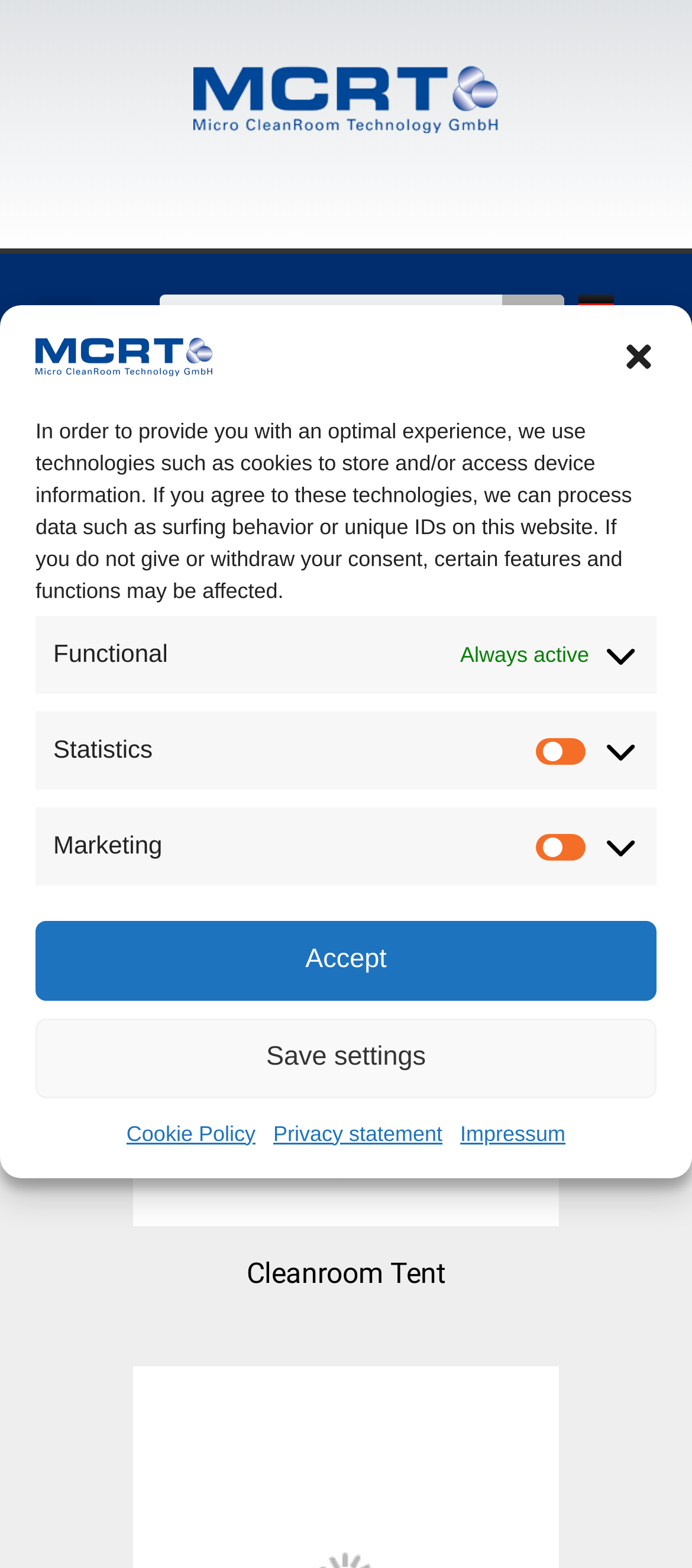Based on the provided description, "parent_node: Search name="s" placeholder="Search..."", find the bounding box of the corresponding UI element in the screenshot.

[0.231, 0.187, 0.724, 0.227]